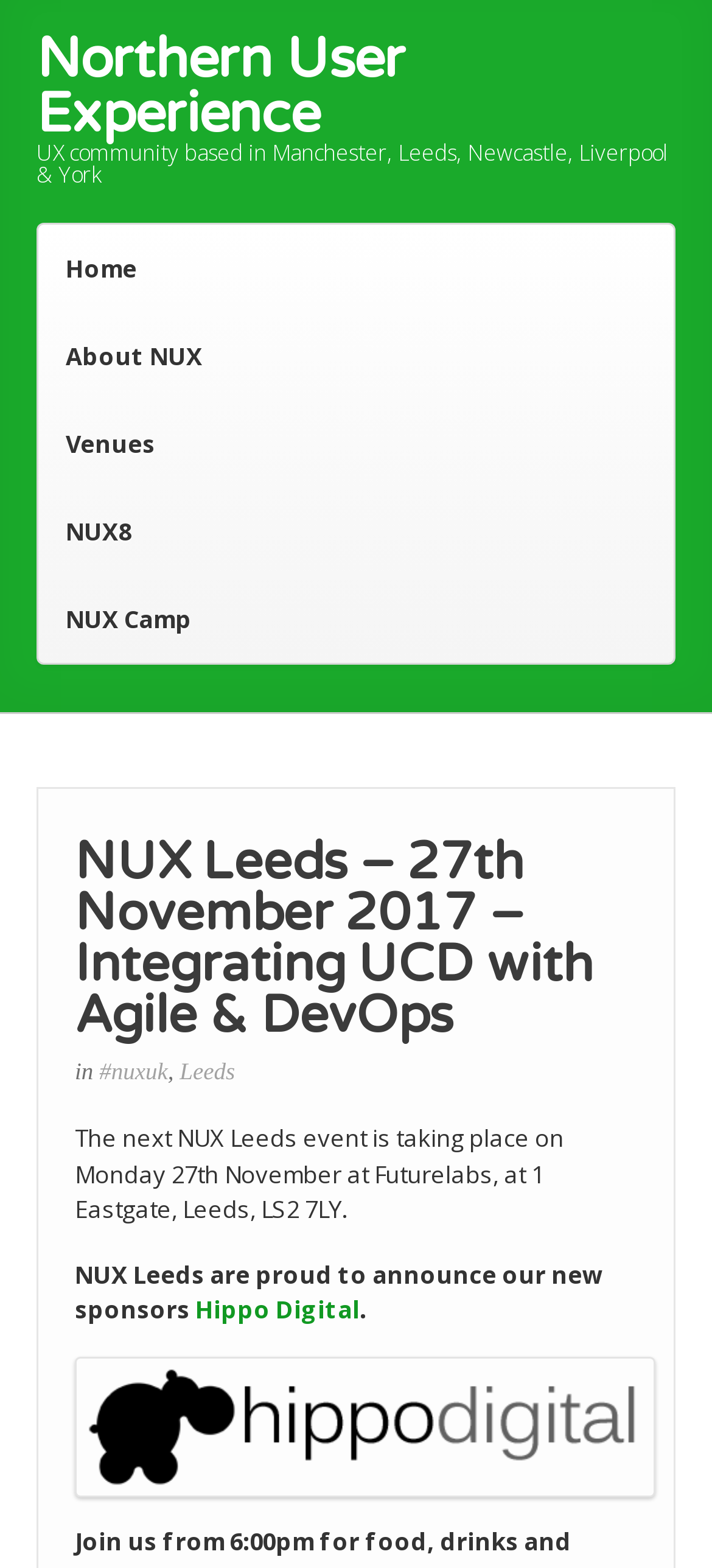Find the bounding box coordinates of the element's region that should be clicked in order to follow the given instruction: "Visit the website of new sponsor Hippo Digital". The coordinates should consist of four float numbers between 0 and 1, i.e., [left, top, right, bottom].

[0.274, 0.825, 0.505, 0.846]